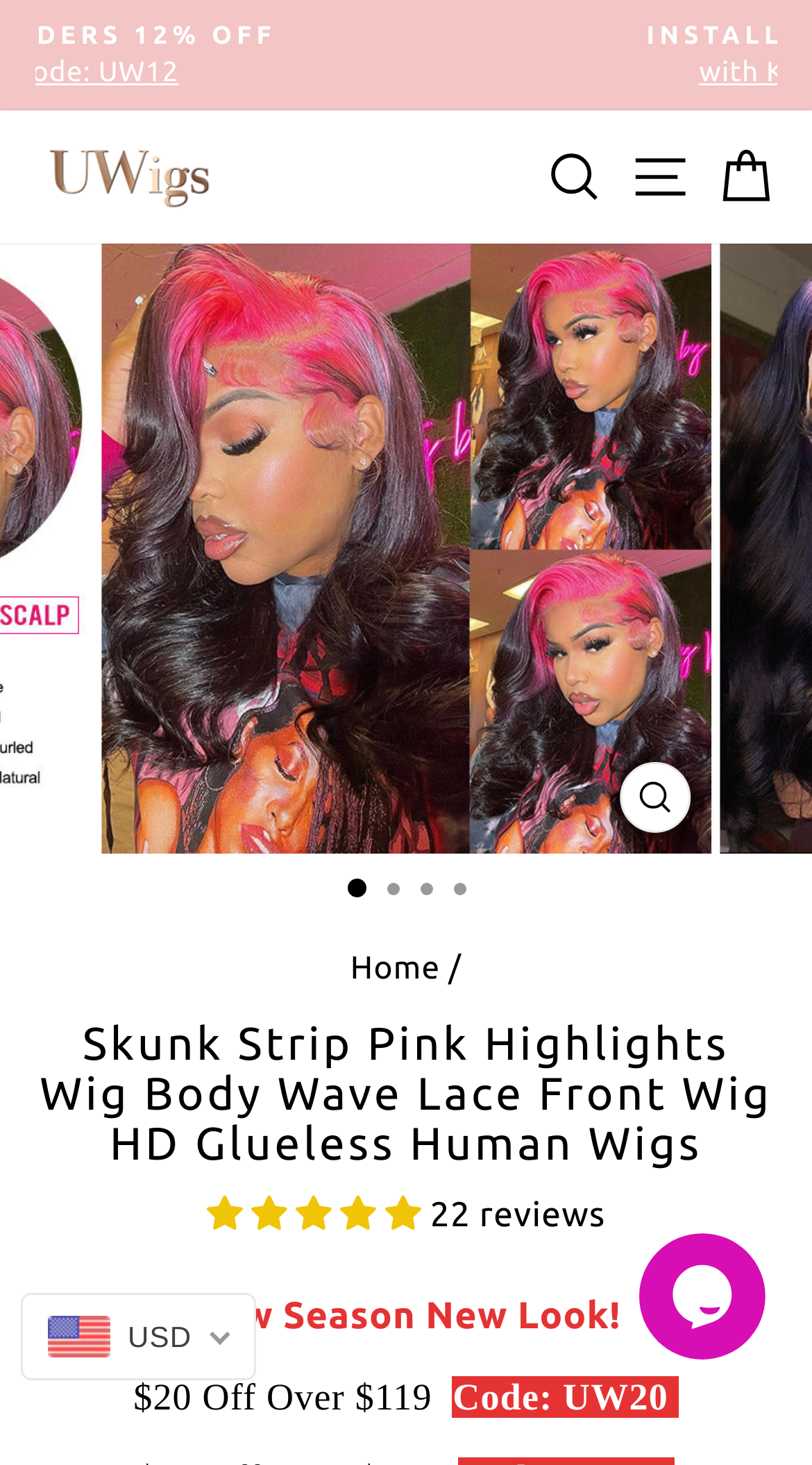What is the brand of the wig?
Using the information from the image, answer the question thoroughly.

I found the brand of the wig by looking at the top-left corner of the webpage, where the logo 'UWigs' is displayed, and also by checking the link 'UWigs' with the bounding box coordinates [0.044, 0.1, 0.274, 0.143].